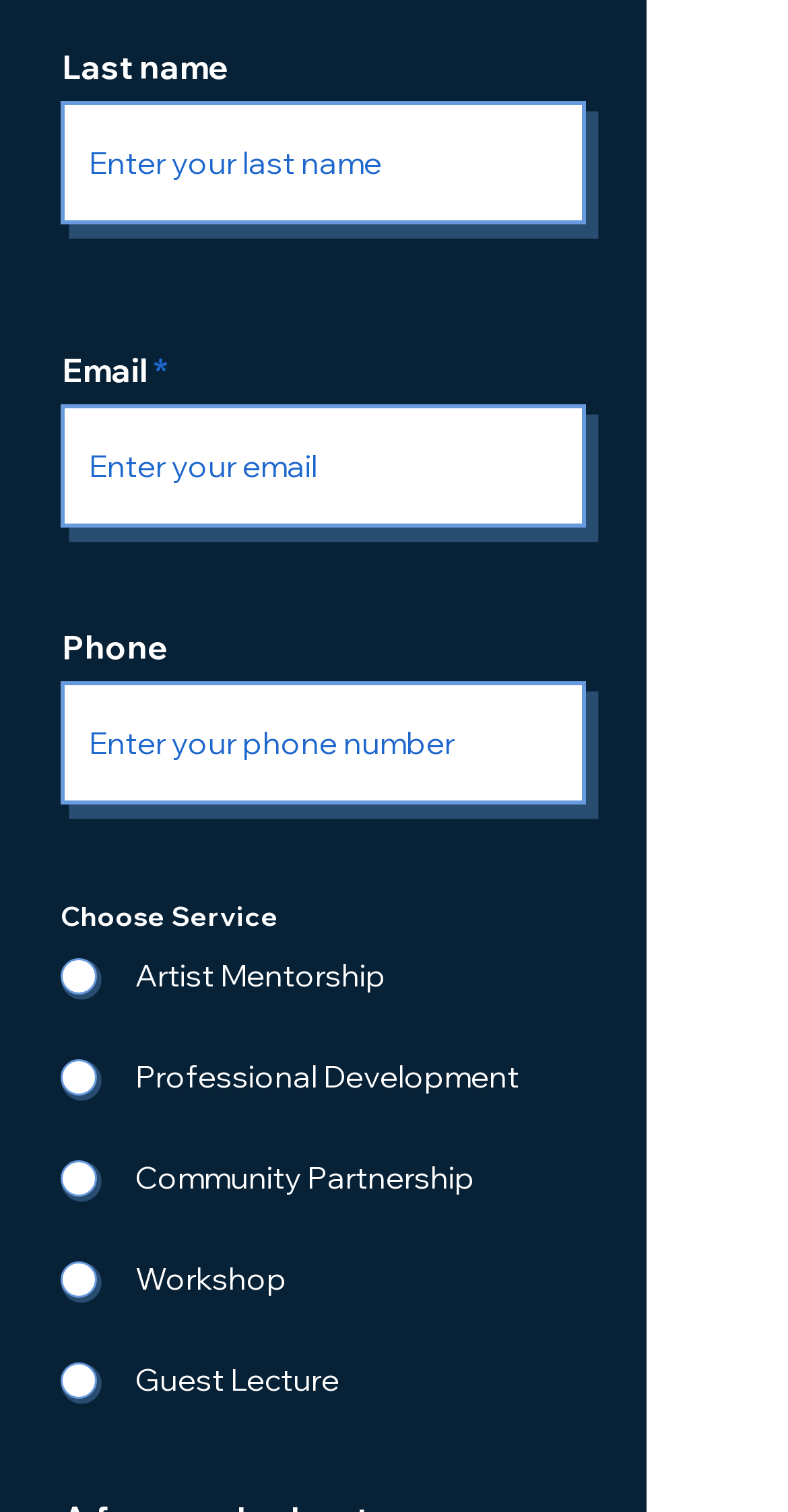Determine the bounding box coordinates of the region I should click to achieve the following instruction: "Enter last name". Ensure the bounding box coordinates are four float numbers between 0 and 1, i.e., [left, top, right, bottom].

[0.077, 0.066, 0.744, 0.148]